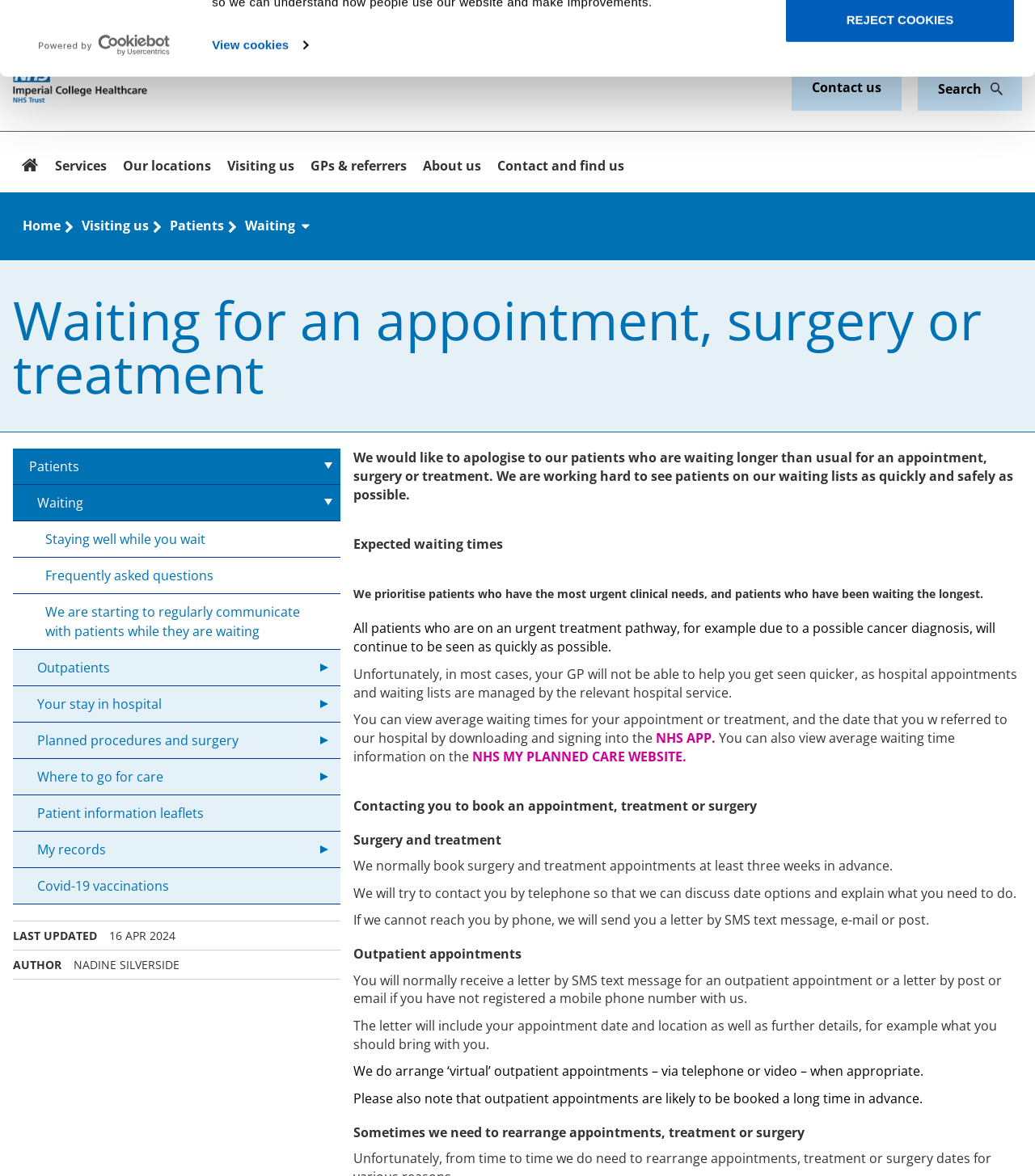Use a single word or phrase to answer the question: 
What is the hospital's apology for?

Longer than usual waiting times